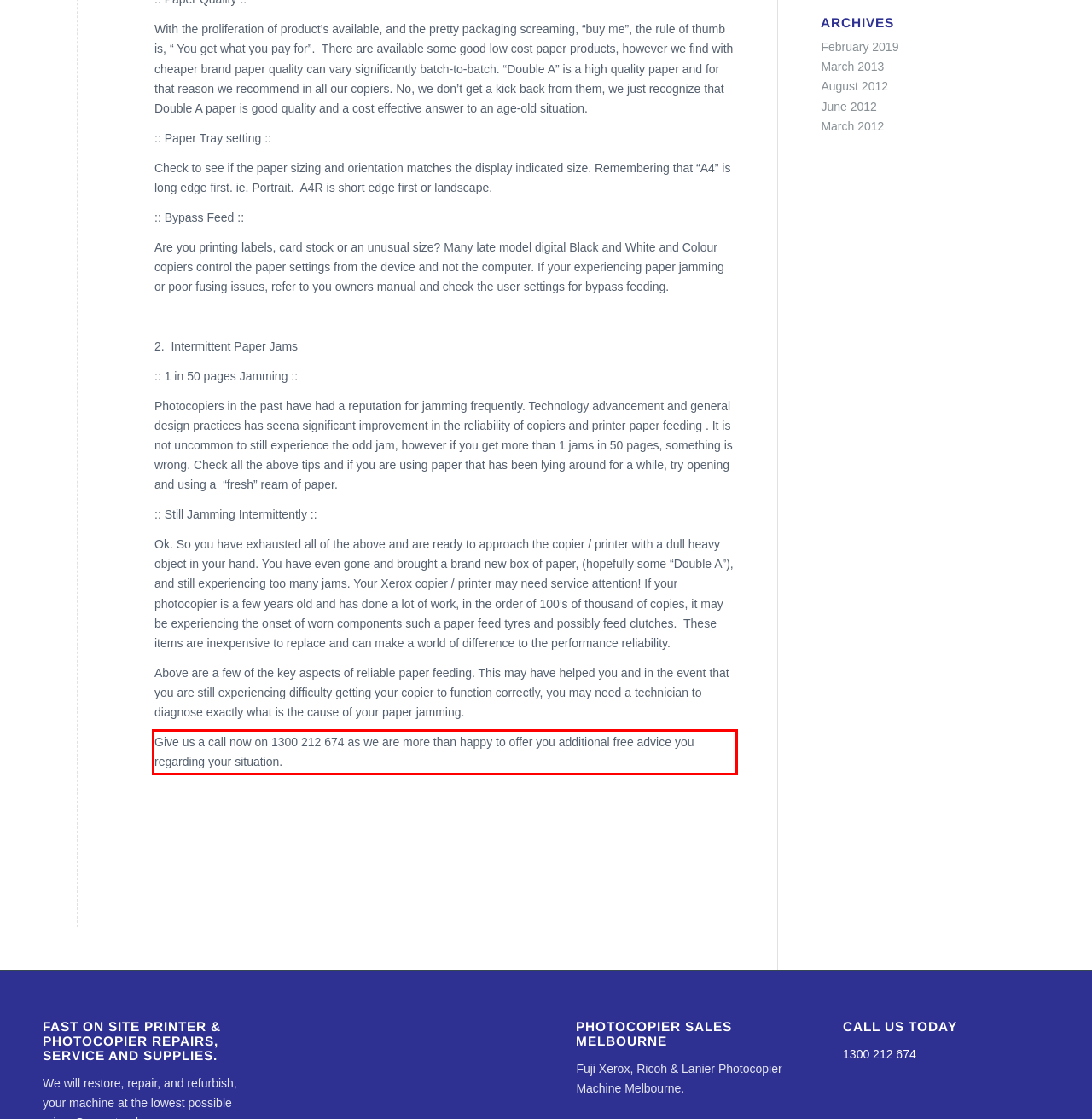Analyze the red bounding box in the provided webpage screenshot and generate the text content contained within.

Give us a call now on 1300 212 674 as we are more than happy to offer you additional free advice you regarding your situation.